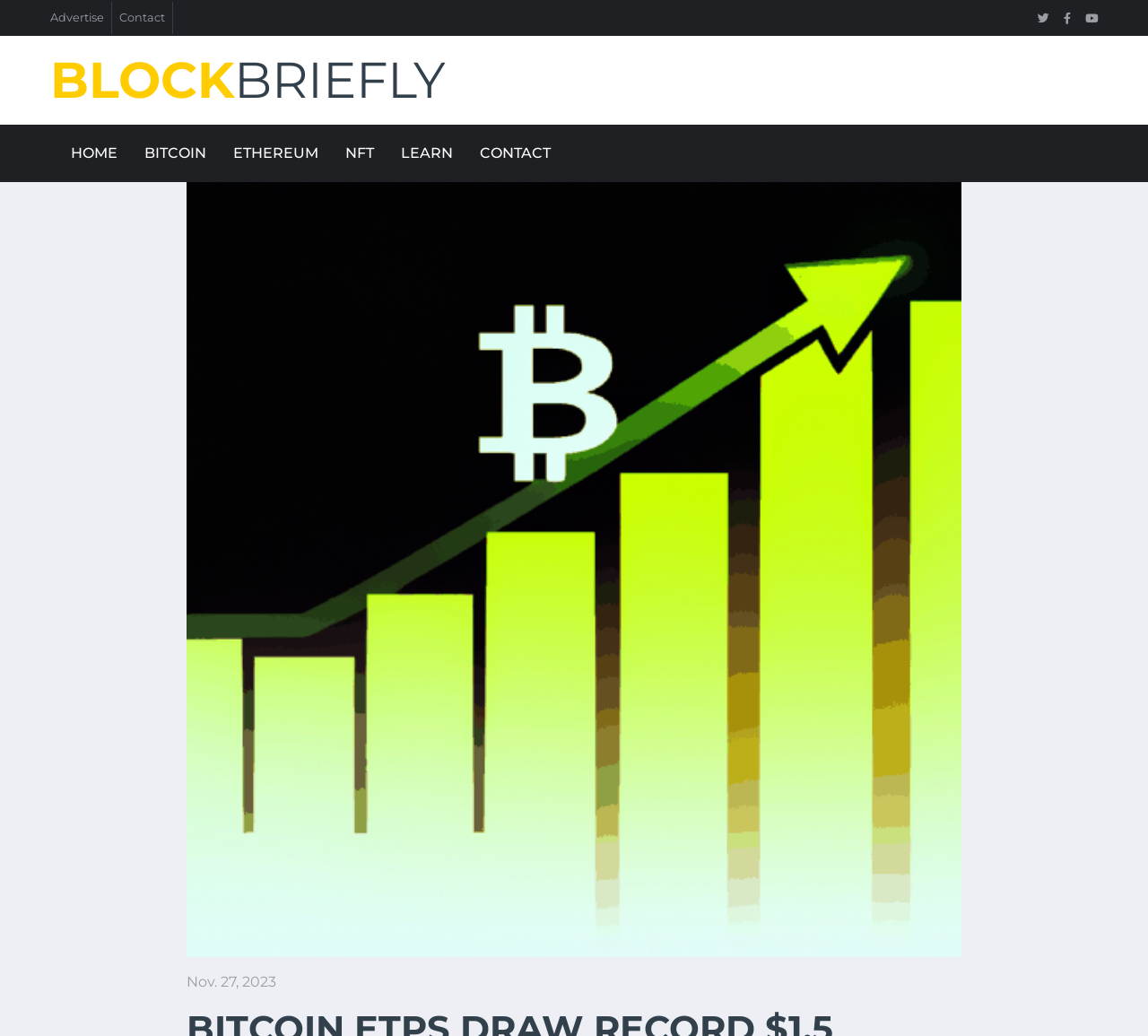Can you find the bounding box coordinates of the area I should click to execute the following instruction: "Go to CONTACT page"?

[0.406, 0.121, 0.491, 0.176]